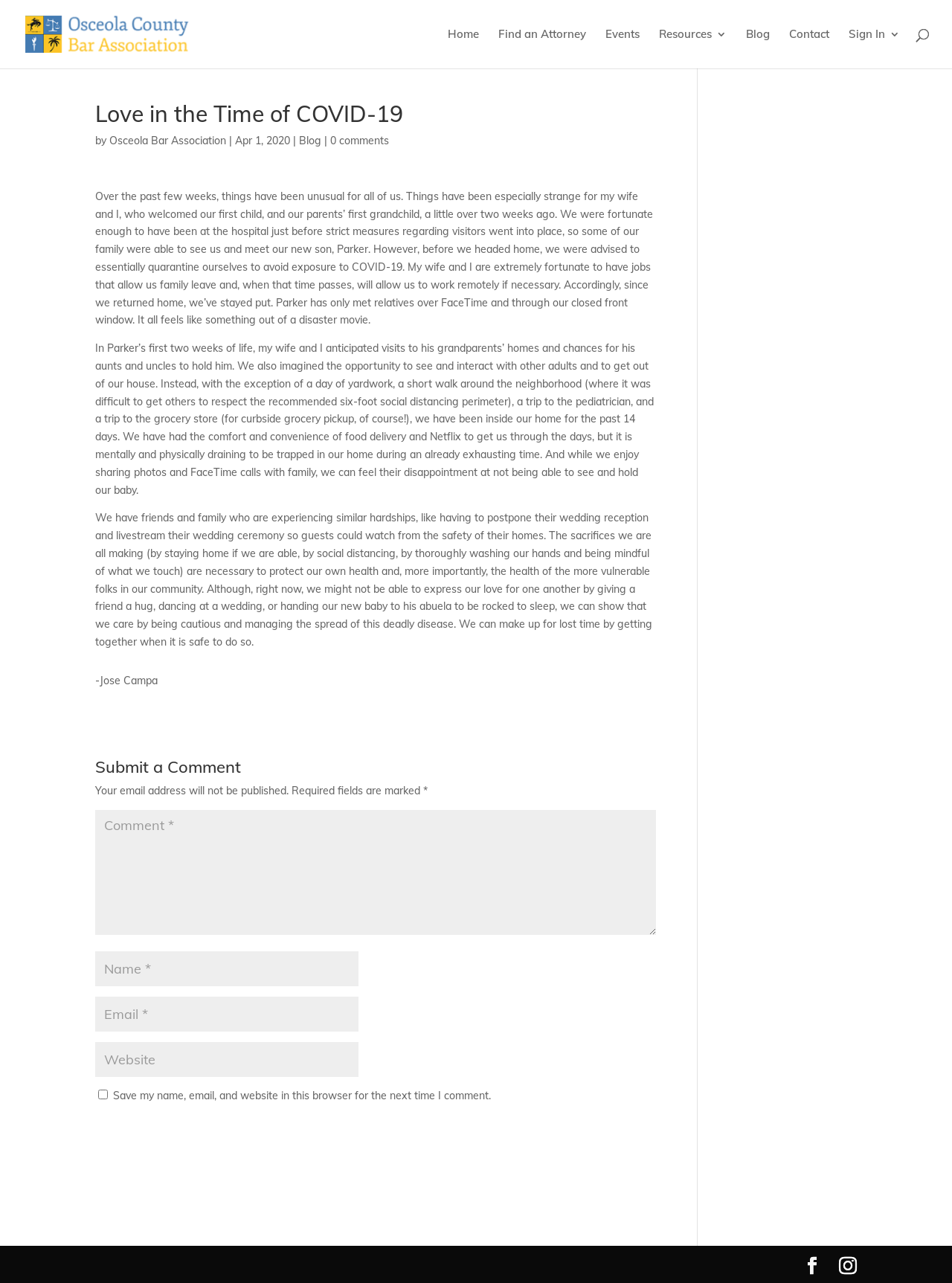Locate the bounding box of the UI element with the following description: "Resources".

[0.692, 0.023, 0.763, 0.053]